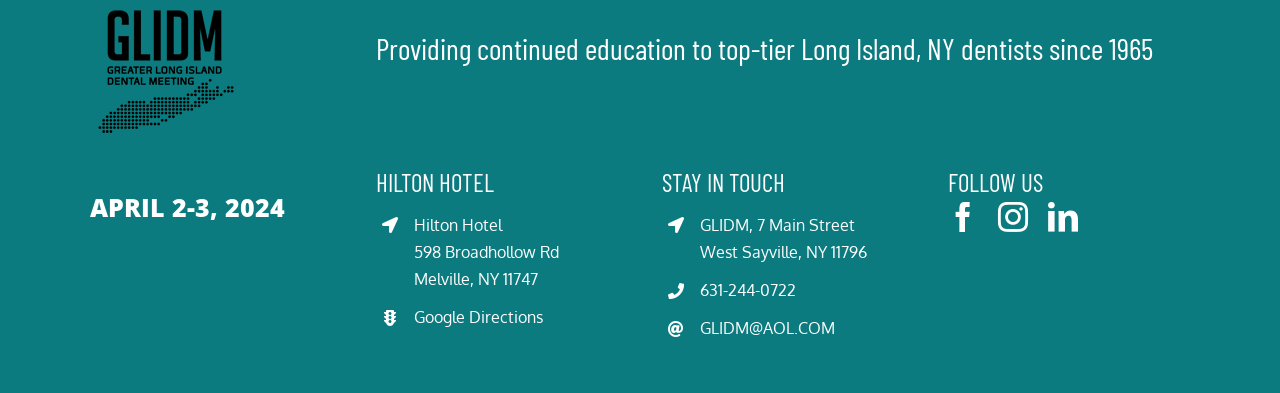Observe the image and answer the following question in detail: What is the address of GLIDM?

I found the address of GLIDM by looking at the StaticText elements with the contents '7 Main Street' and 'West Sayville, NY 11796' which are located below the 'STAY IN TOUCH' heading.